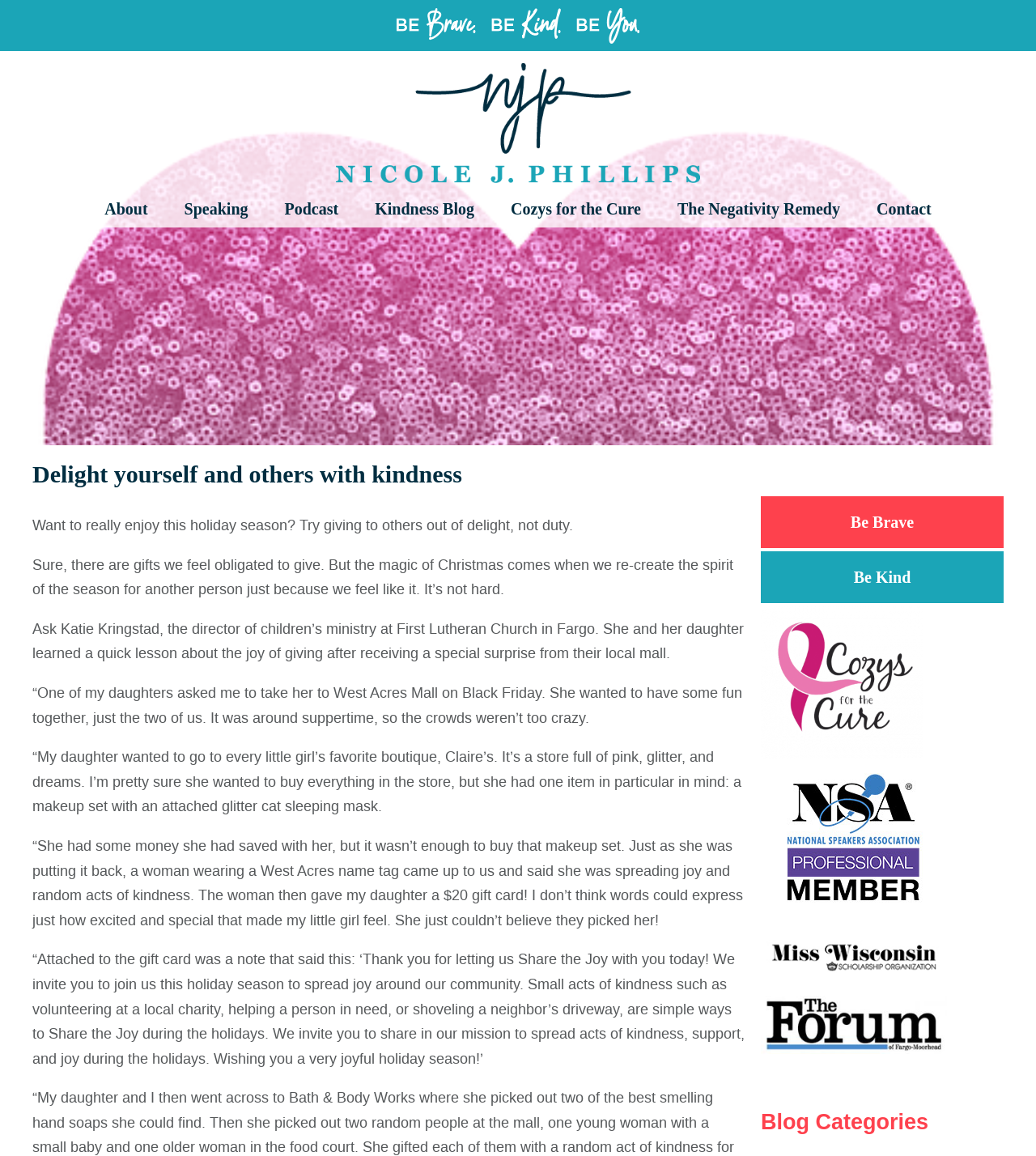Locate the bounding box coordinates of the clickable element to fulfill the following instruction: "Click on the 'MQA Must Warn MOH Over ‘Non-Compliant’ Parallel Pathway: Professors’ Group' article". Provide the coordinates as four float numbers between 0 and 1 in the format [left, top, right, bottom].

None